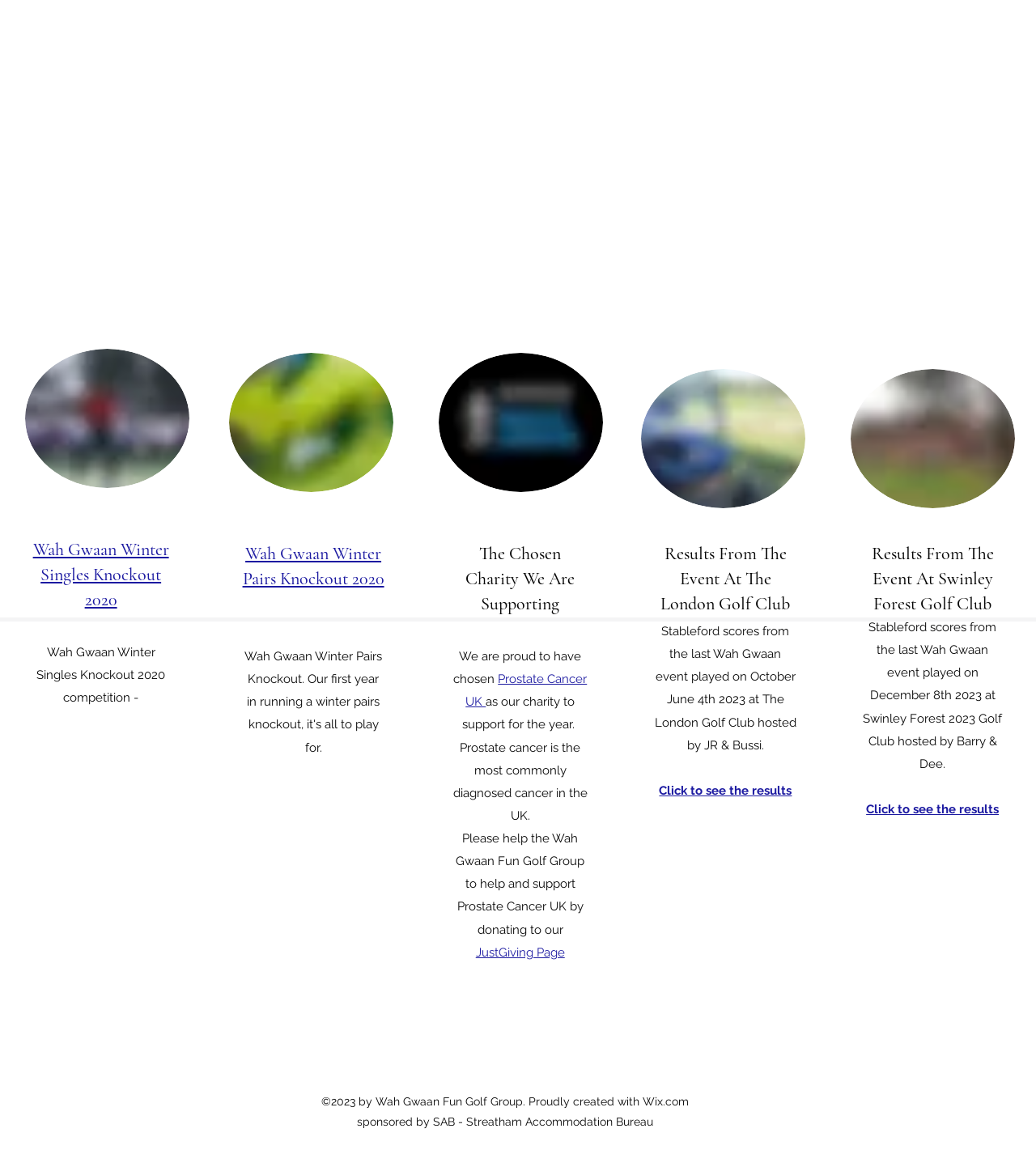Identify the bounding box of the HTML element described as: "JustGiving Page".

[0.459, 0.819, 0.545, 0.831]